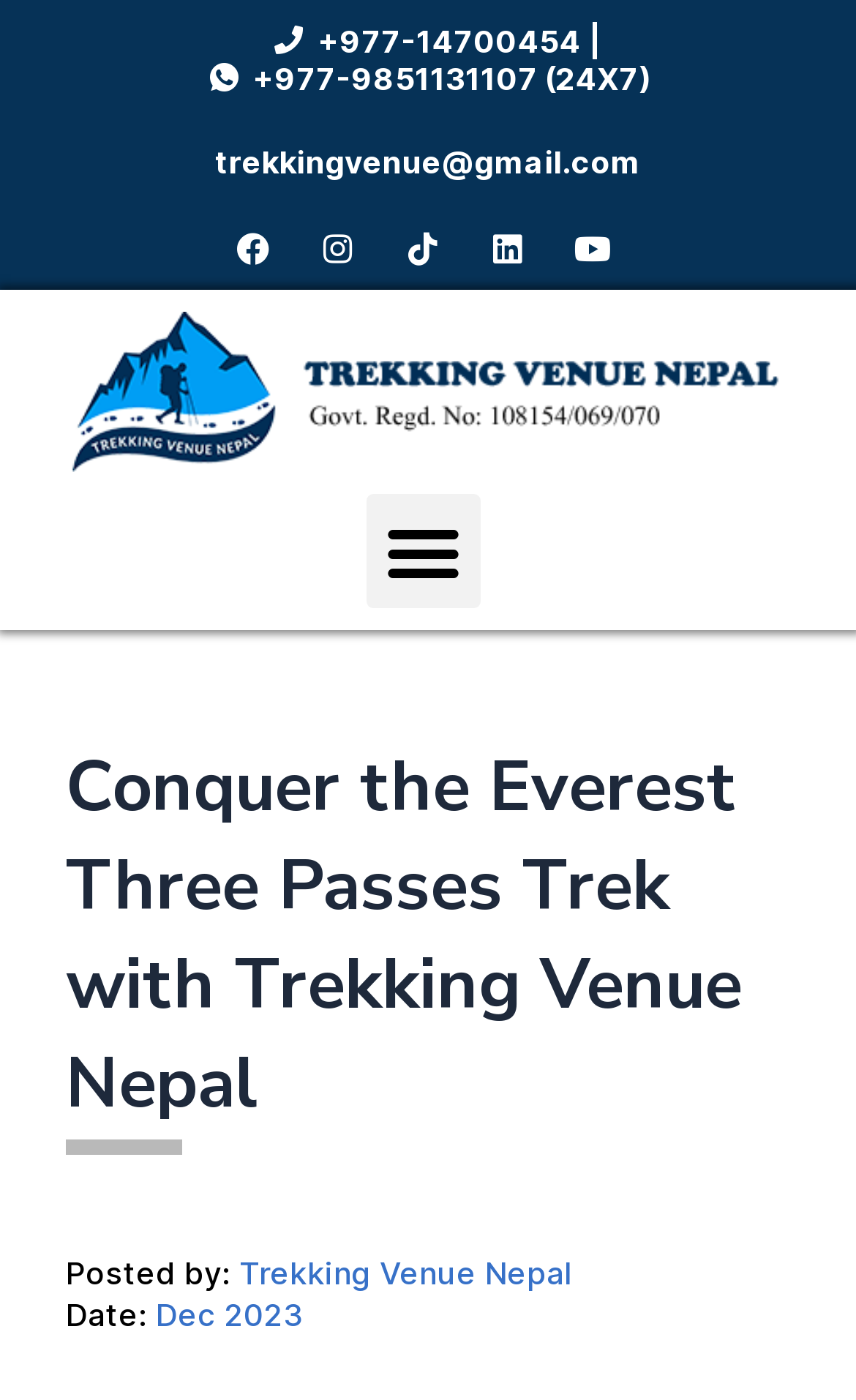How many social media links are available? Observe the screenshot and provide a one-word or short phrase answer.

5